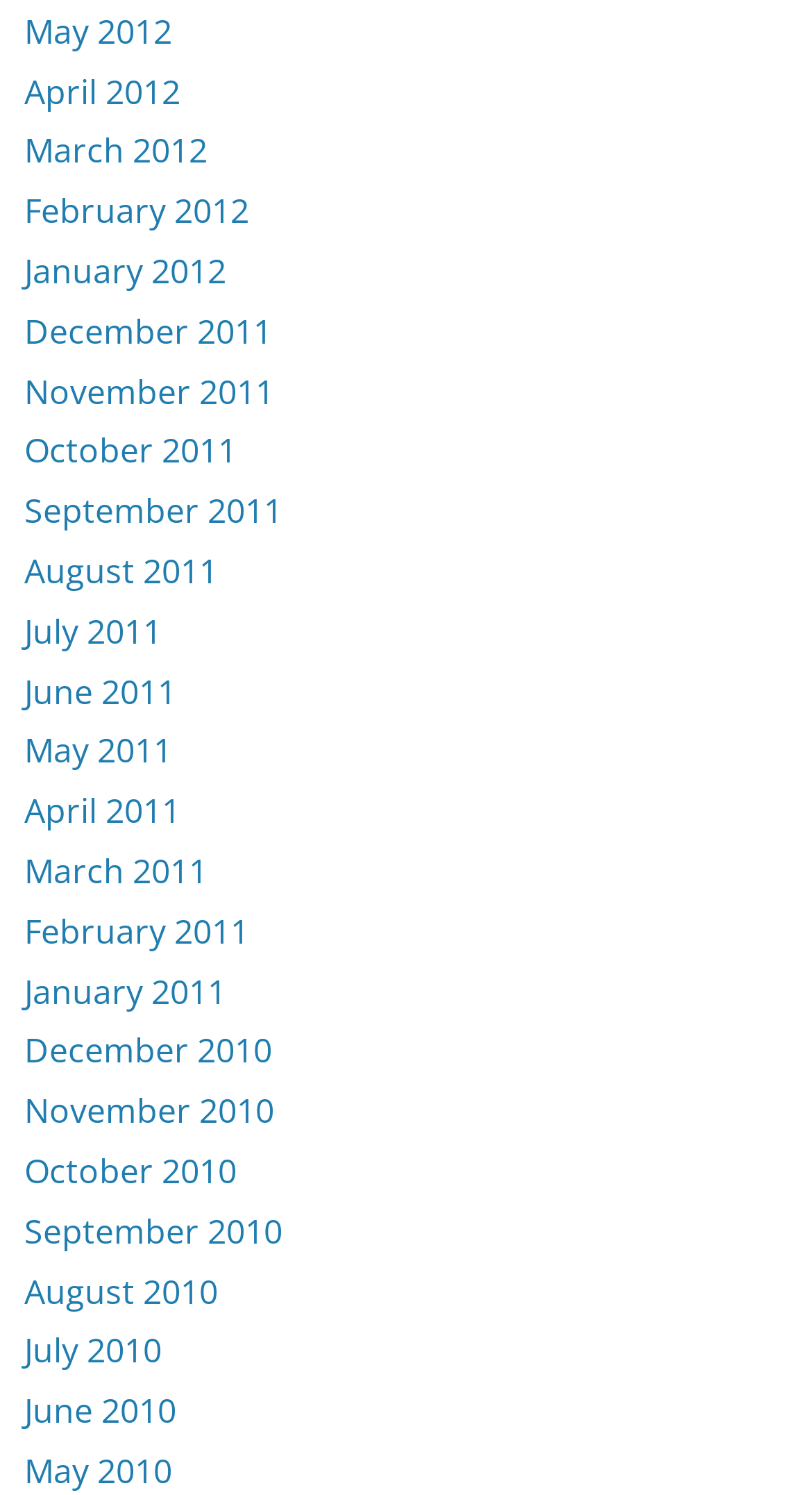How many months are listed in 2011?
Please provide a full and detailed response to the question.

I counted the number of links with '2011' in their text and found that there are 12 months listed in 2011, from January 2011 to December 2011.